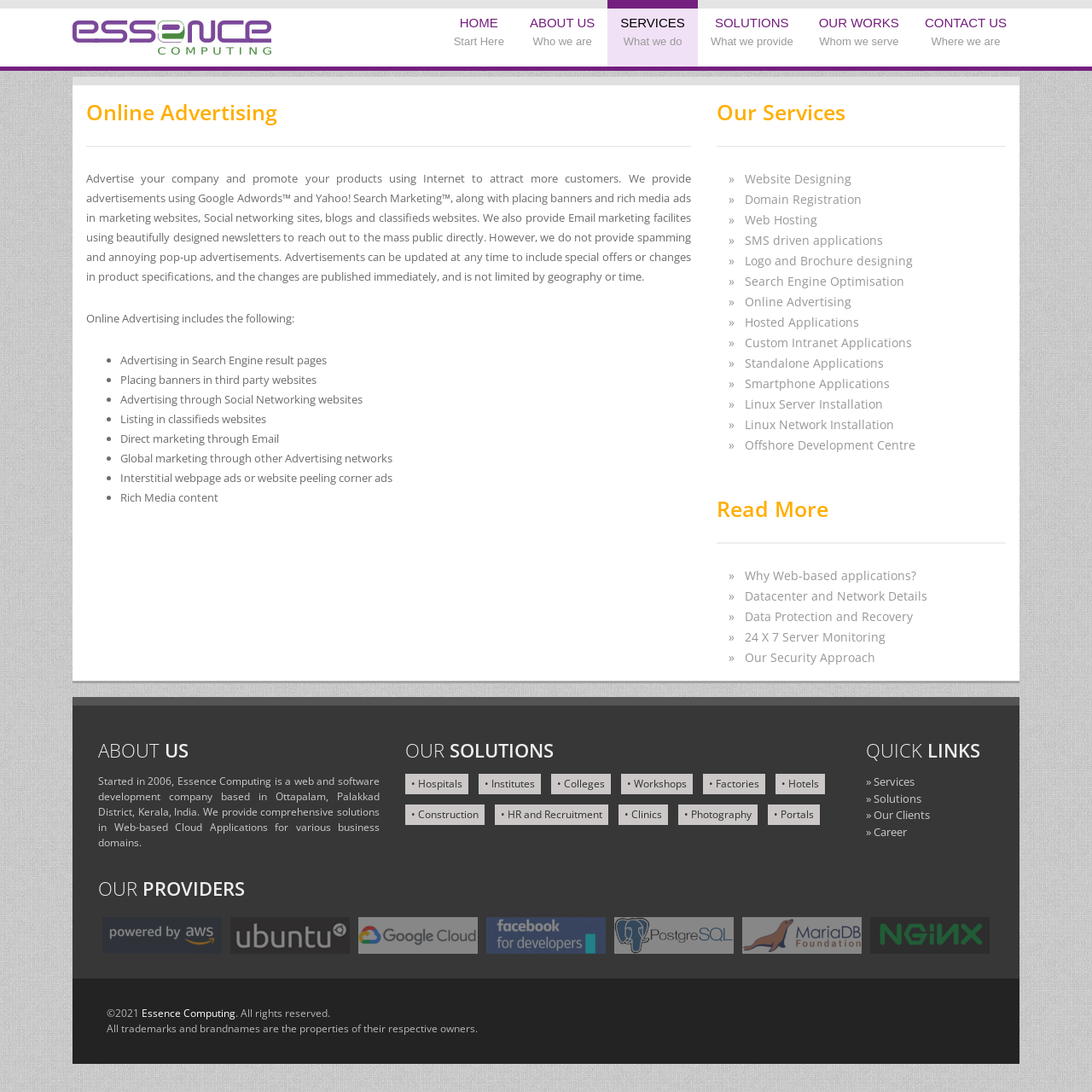Determine the bounding box coordinates of the clickable element necessary to fulfill the instruction: "Learn about Essence Computing". Provide the coordinates as four float numbers within the 0 to 1 range, i.e., [left, top, right, bottom].

[0.066, 0.019, 0.248, 0.05]